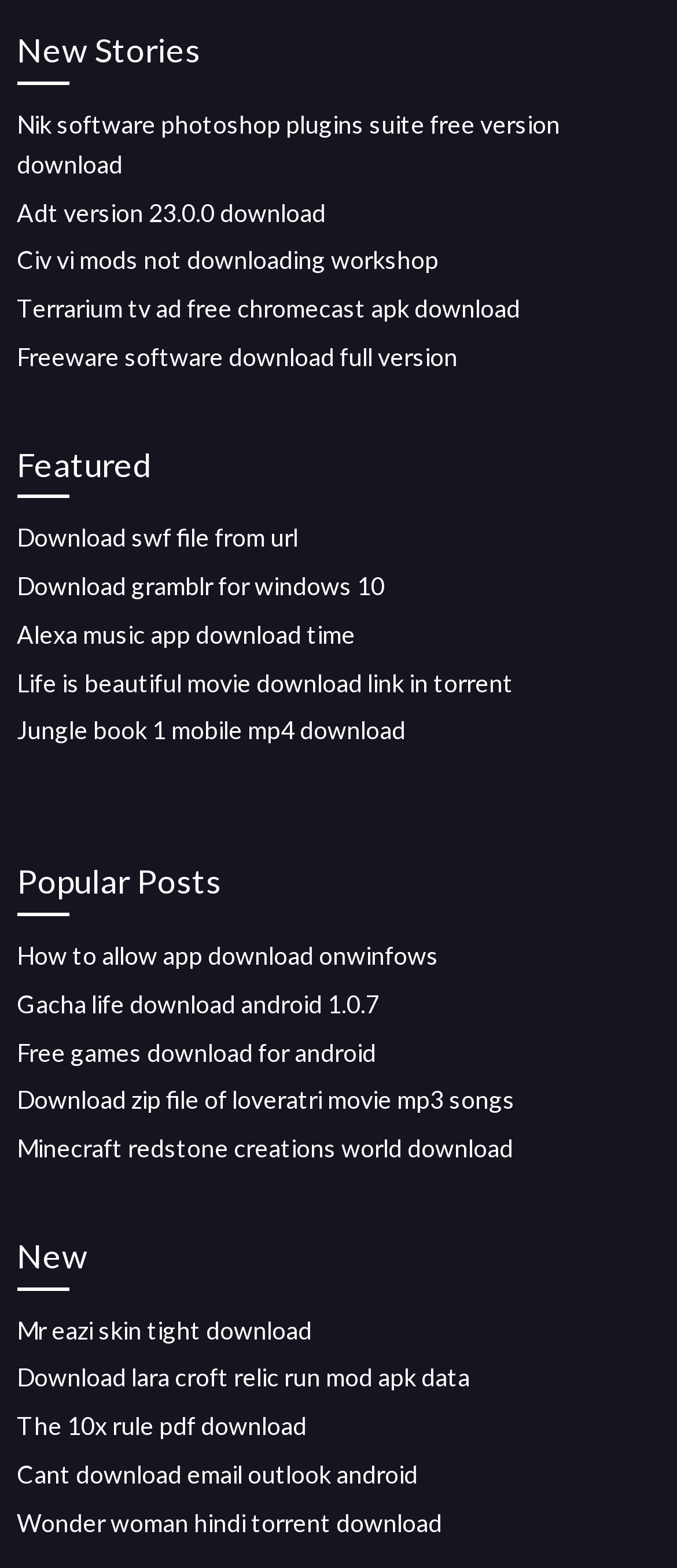Locate the bounding box coordinates of the element that should be clicked to fulfill the instruction: "Check out New posts".

[0.025, 0.784, 0.975, 0.823]